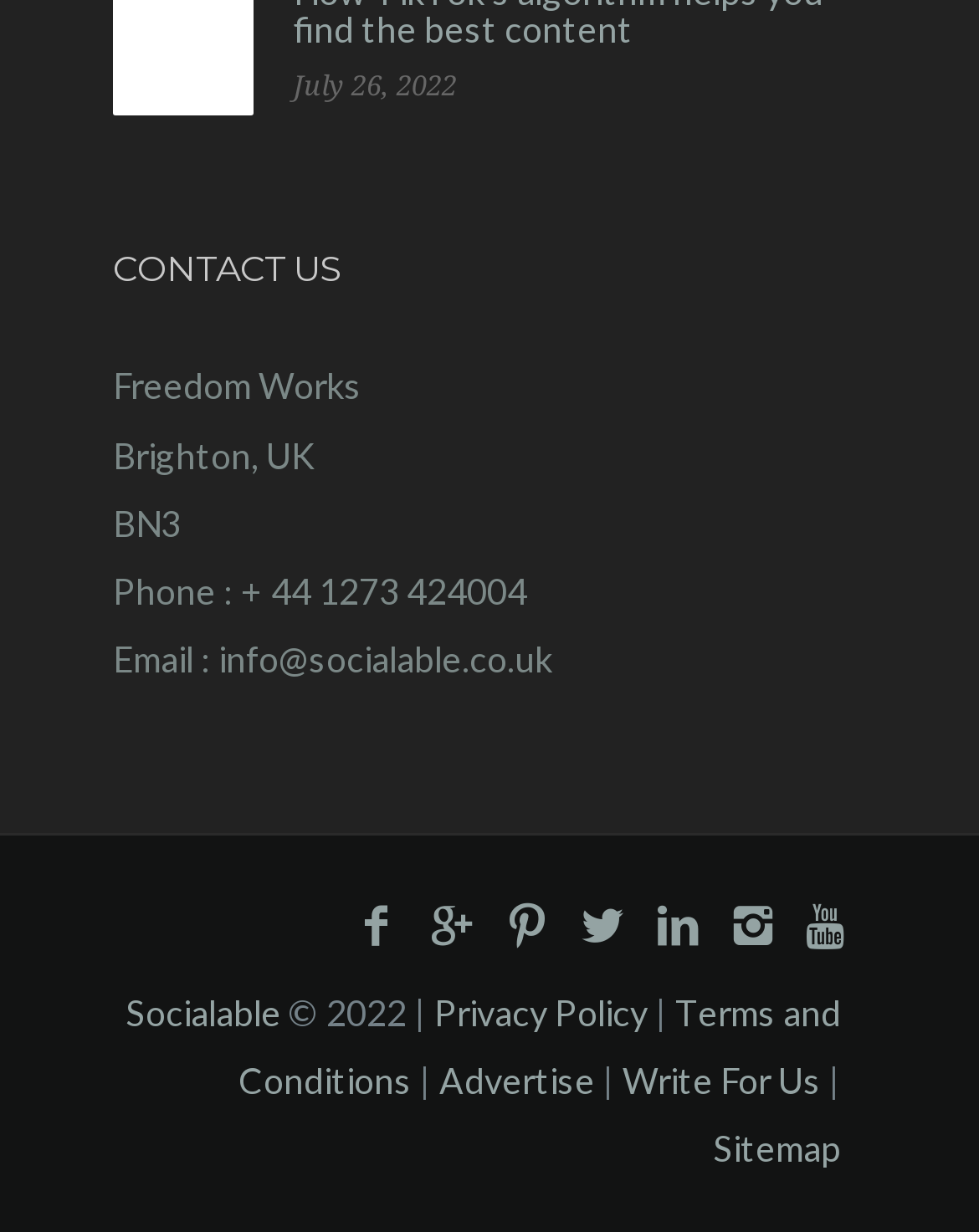Find the bounding box coordinates of the area that needs to be clicked in order to achieve the following instruction: "Contact Freedom Works via phone". The coordinates should be specified as four float numbers between 0 and 1, i.e., [left, top, right, bottom].

[0.115, 0.462, 0.538, 0.497]